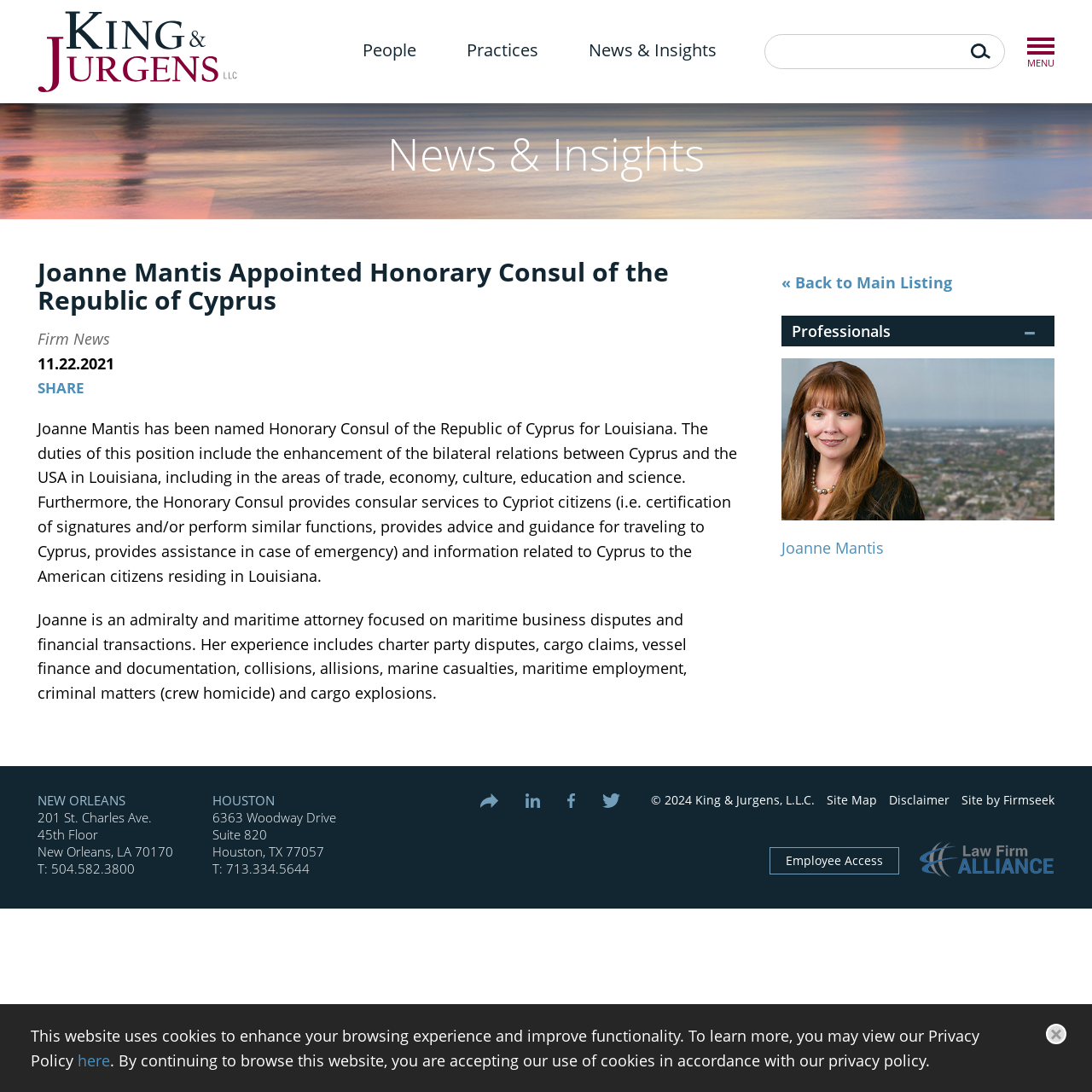Identify the bounding box coordinates for the element you need to click to achieve the following task: "Share this page". The coordinates must be four float values ranging from 0 to 1, formatted as [left, top, right, bottom].

[0.034, 0.346, 0.077, 0.364]